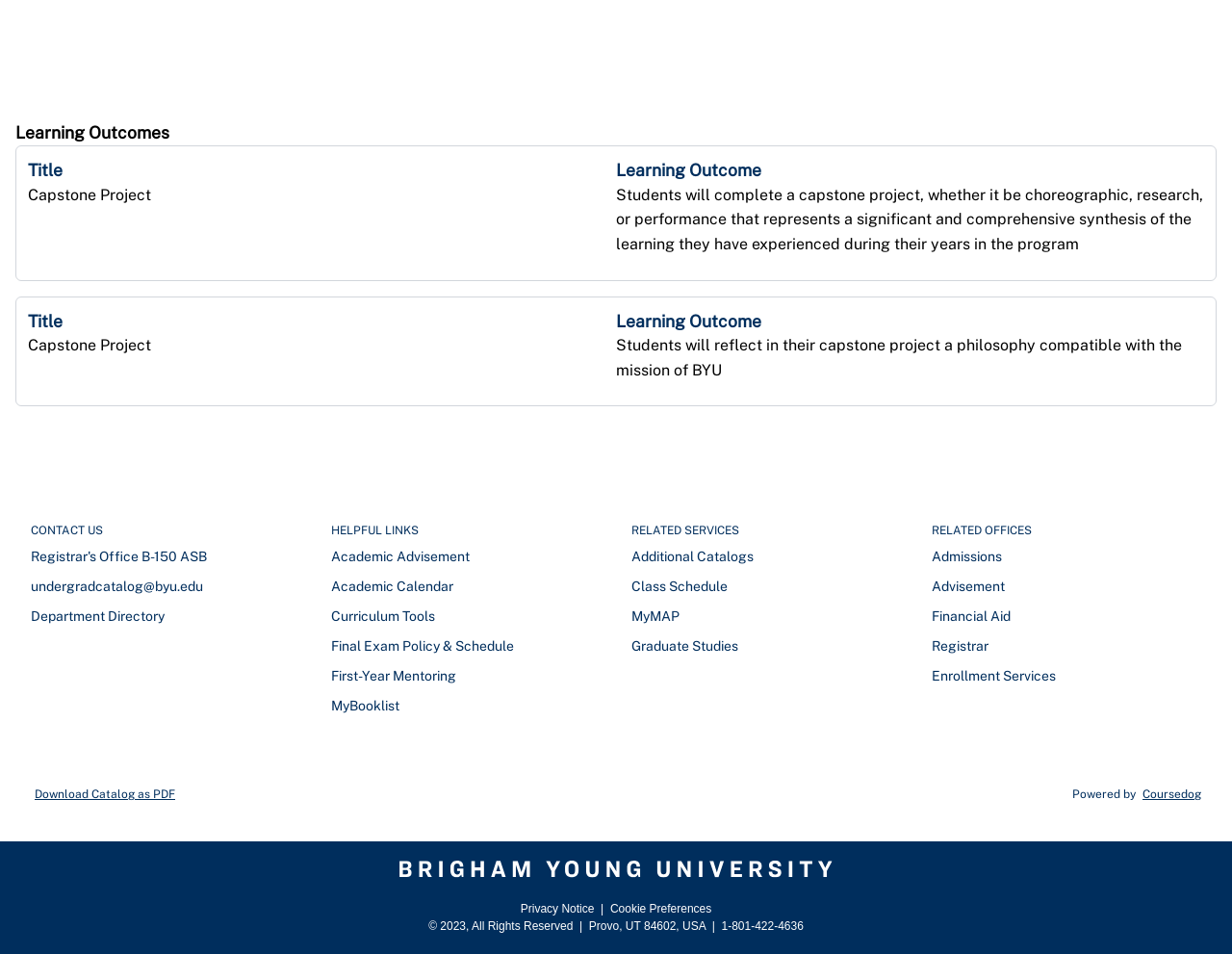Point out the bounding box coordinates of the section to click in order to follow this instruction: "Visit Brigham Young University".

[0.016, 0.902, 0.984, 0.921]